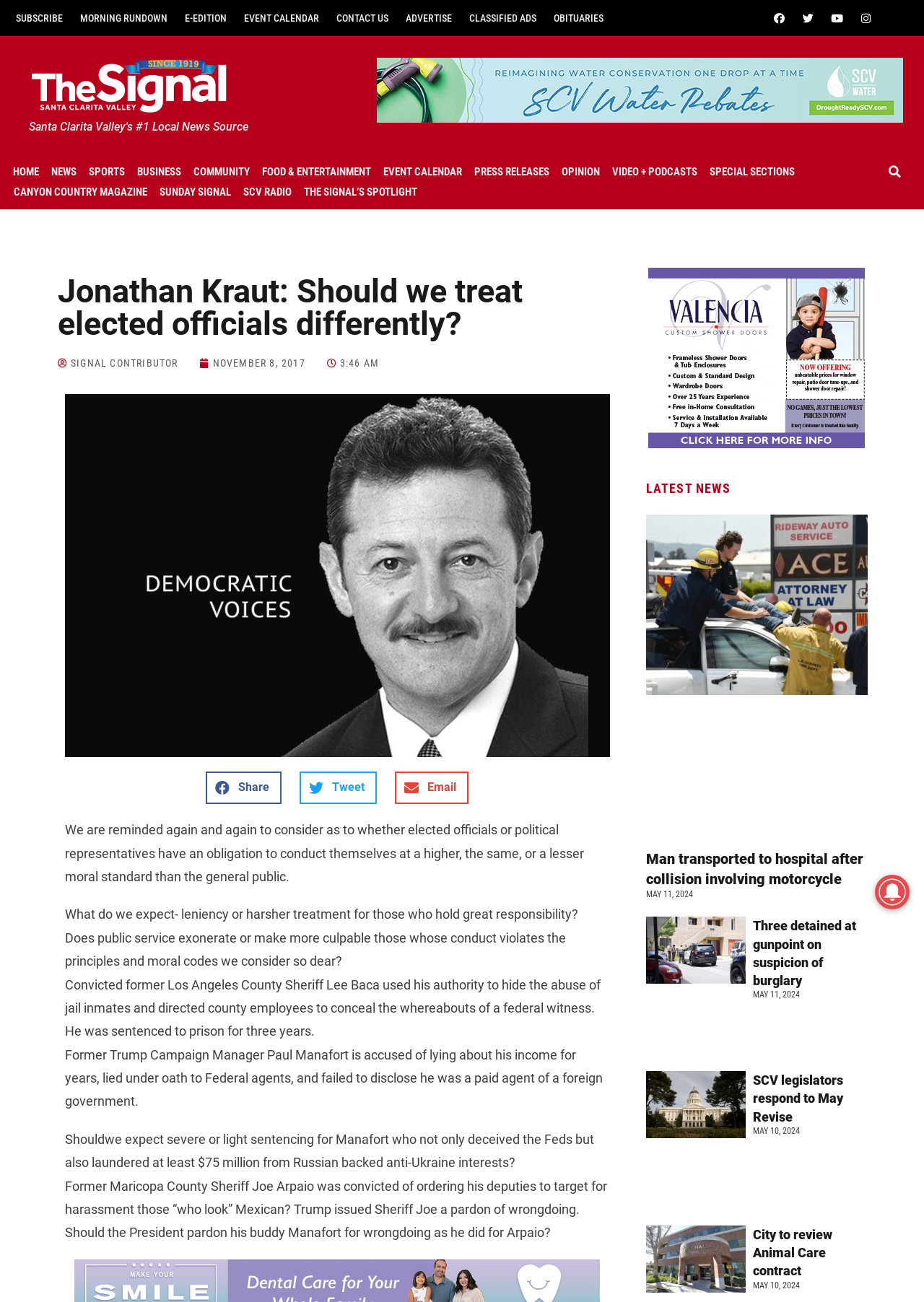Refer to the image and provide an in-depth answer to the question:
What is the name of the local news source?

I found the answer by looking at the heading element with the text 'Santa Clarita Valley's #1 Local News Source' which is located at the top of the webpage, indicating that it is the name of the local news source.